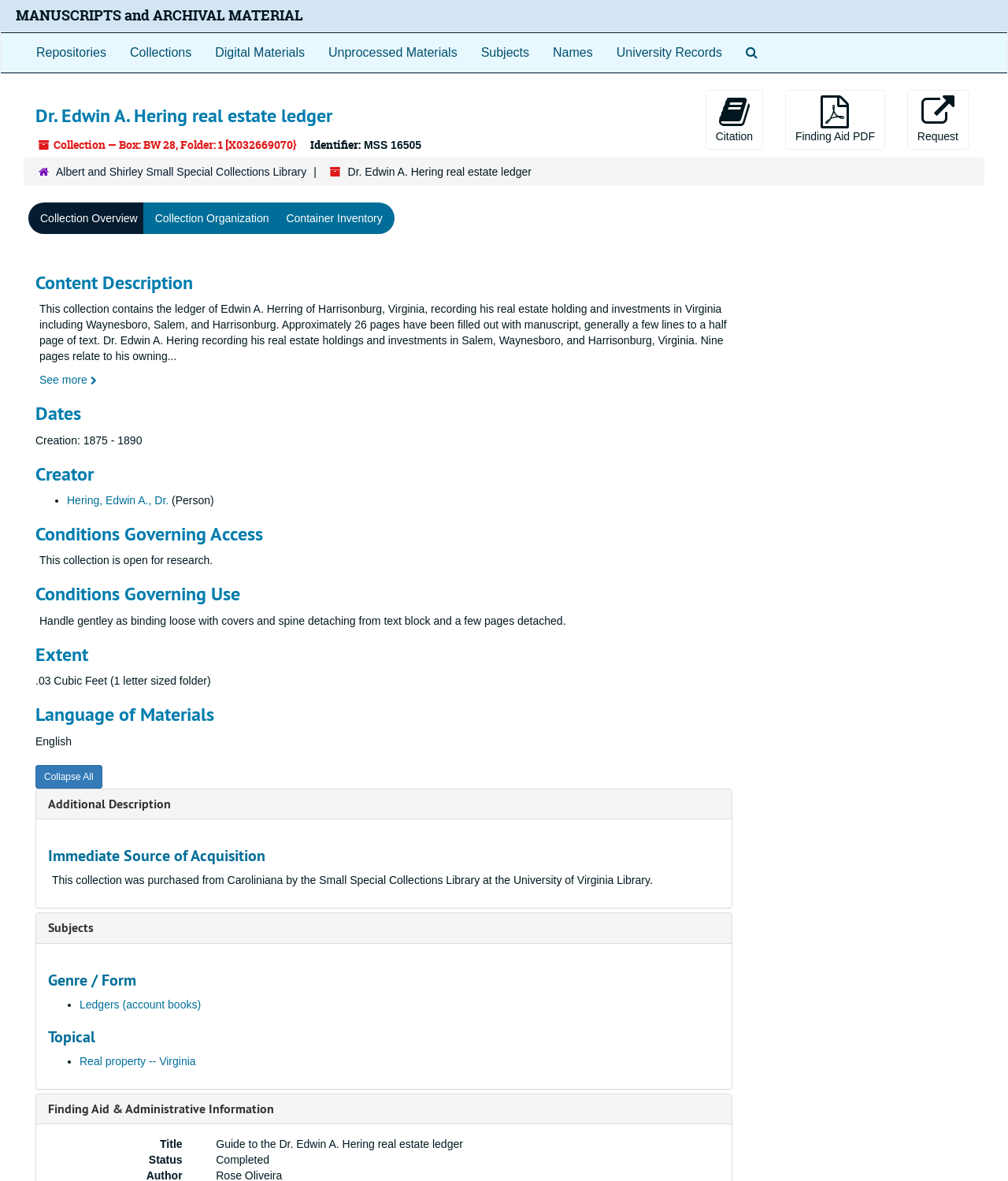Generate the main heading text from the webpage.

Dr. Edwin A. Hering real estate ledger